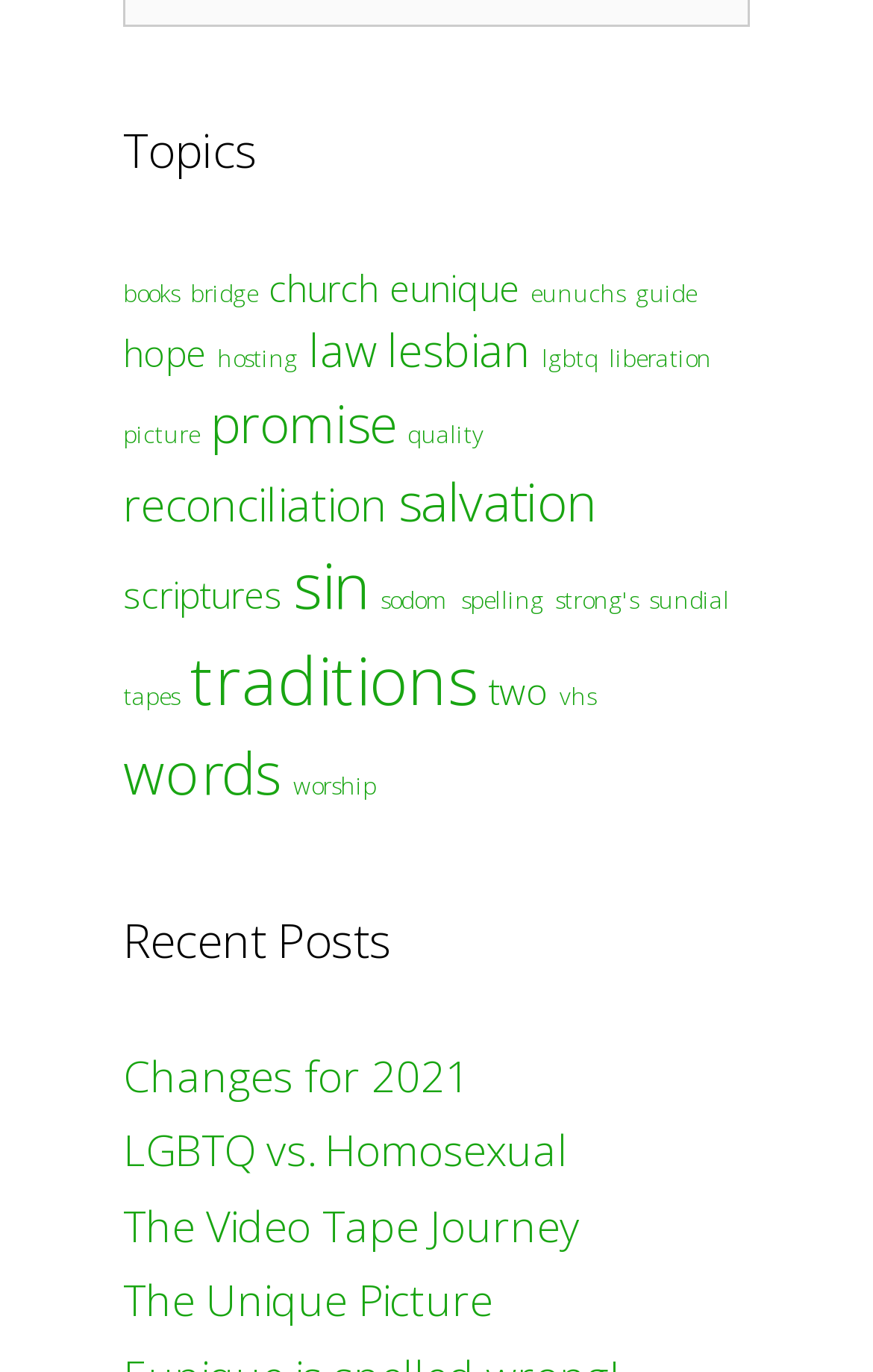What is the last topic listed?
Refer to the image and answer the question using a single word or phrase.

worship